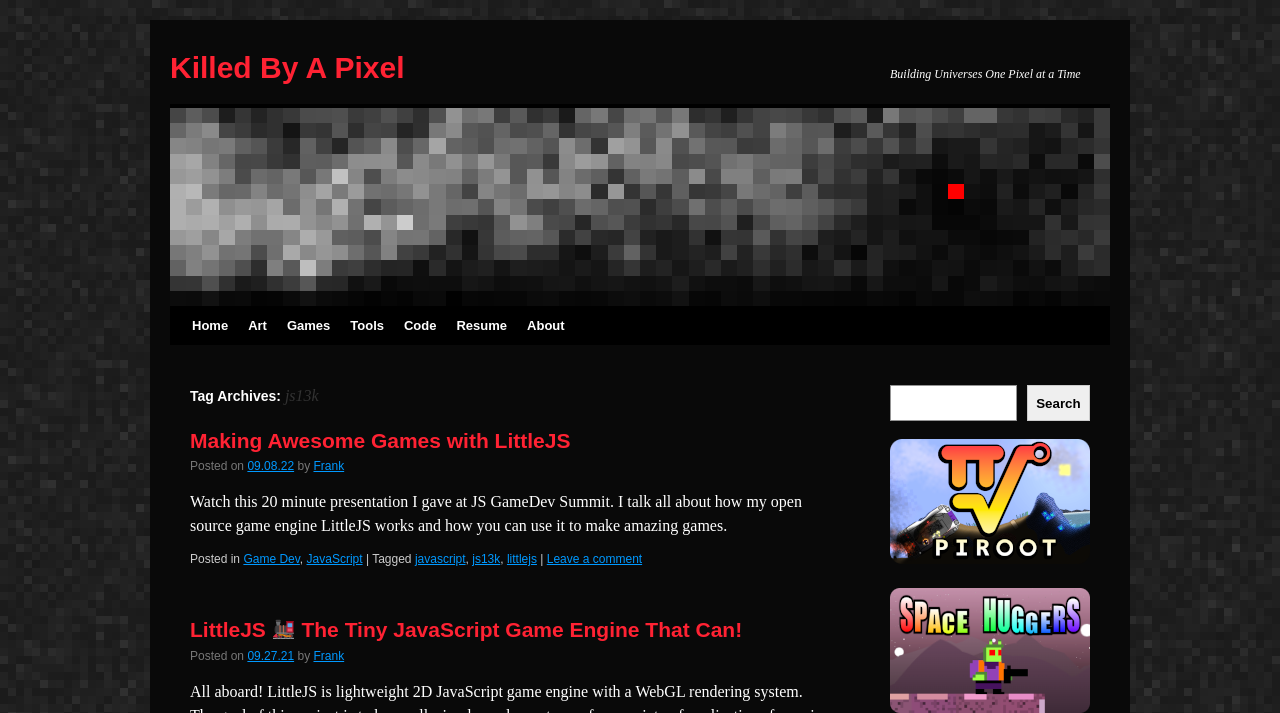What type of content is featured in the figures on this webpage?
Answer the question with detailed information derived from the image.

I found the answer by looking at the figures on the webpage, which appear to be images of games. The text associated with the figures also mentions game-related topics, such as 'Piroot' and 'Space Huggers'. This suggests that the figures on this webpage feature games or game-related content.